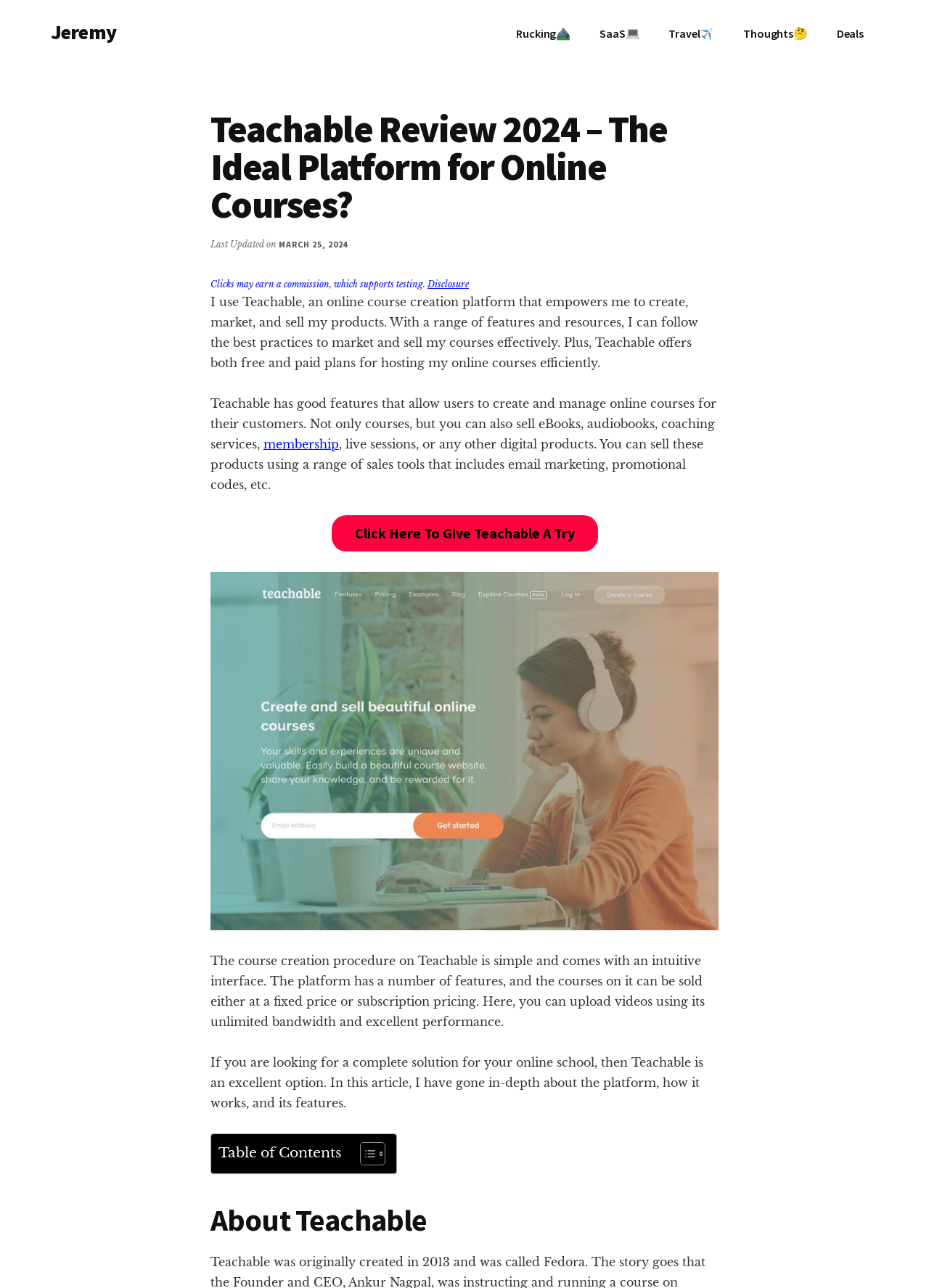Show the bounding box coordinates of the element that should be clicked to complete the task: "Click on the 'Rucking' link".

[0.54, 0.011, 0.63, 0.041]